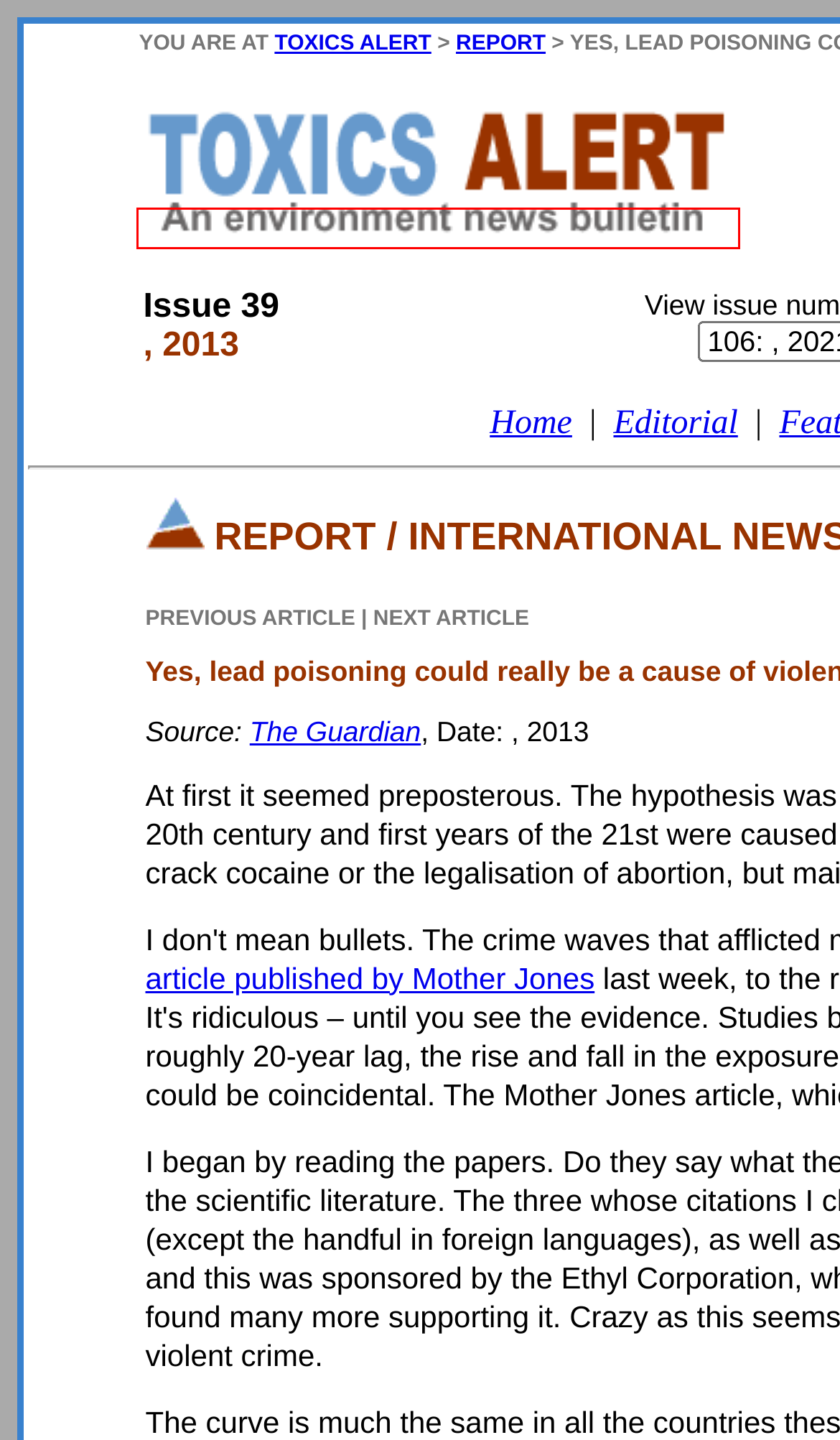You have been given a screenshot of a webpage with a red bounding box around a UI element. Select the most appropriate webpage description for the new webpage that appears after clicking the element within the red bounding box. The choices are:
A. Toxics Alert: List of Updates
B. Anterior cingulate cortex regulation of sympathetic activity | Brain | Oxford Academic
C. Toxics Alert: List of Partners' Voices
D. Toxics Alert: List of Policy Updates
E. What is the Prefrontal Cortex? (with pictures)
F. Toxics Alert: List of Reports
G. Toxics Alert: List of Editorials
H. Toxics Alert Home

H